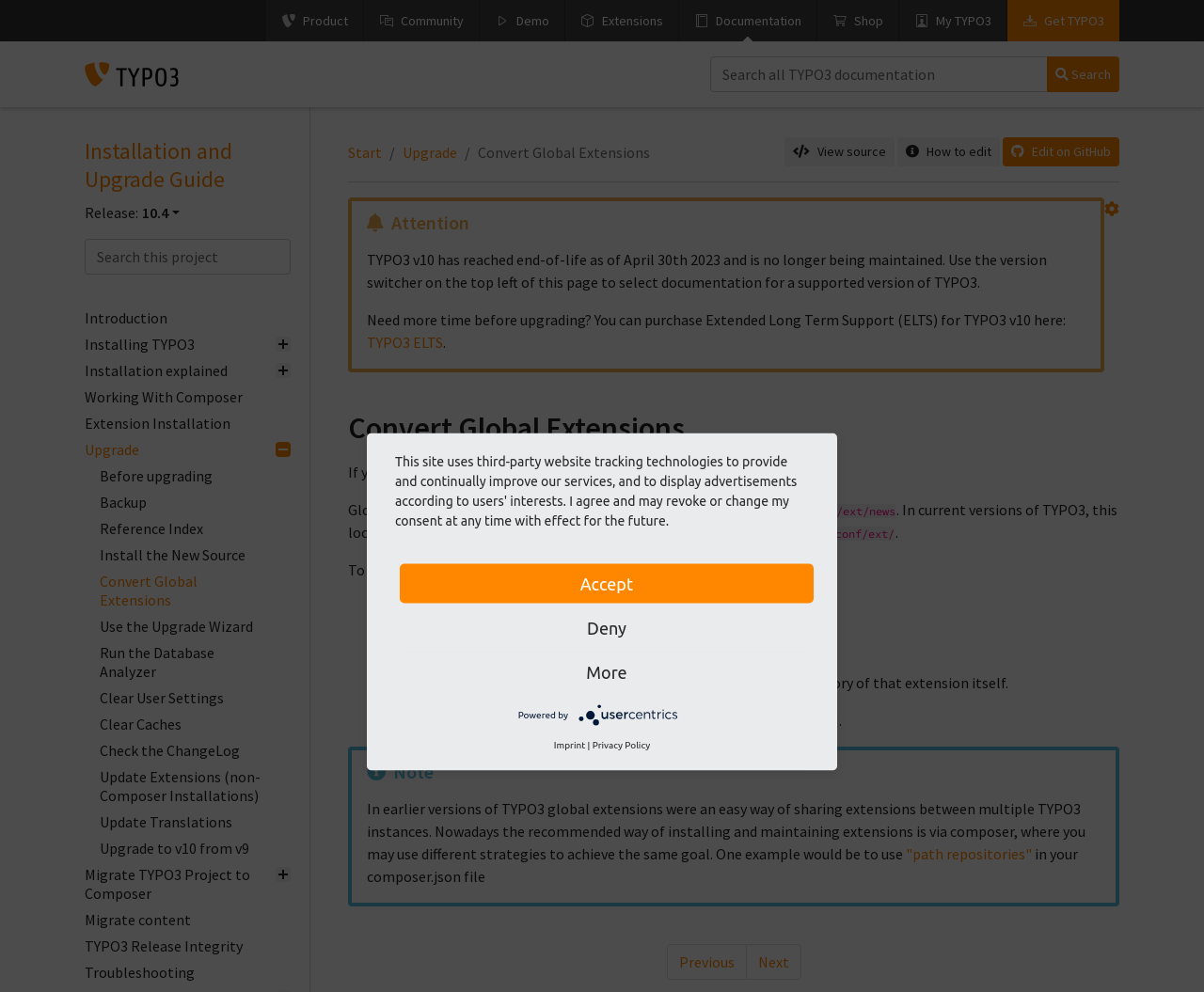Using the description "contact us", locate and provide the bounding box of the UI element.

None